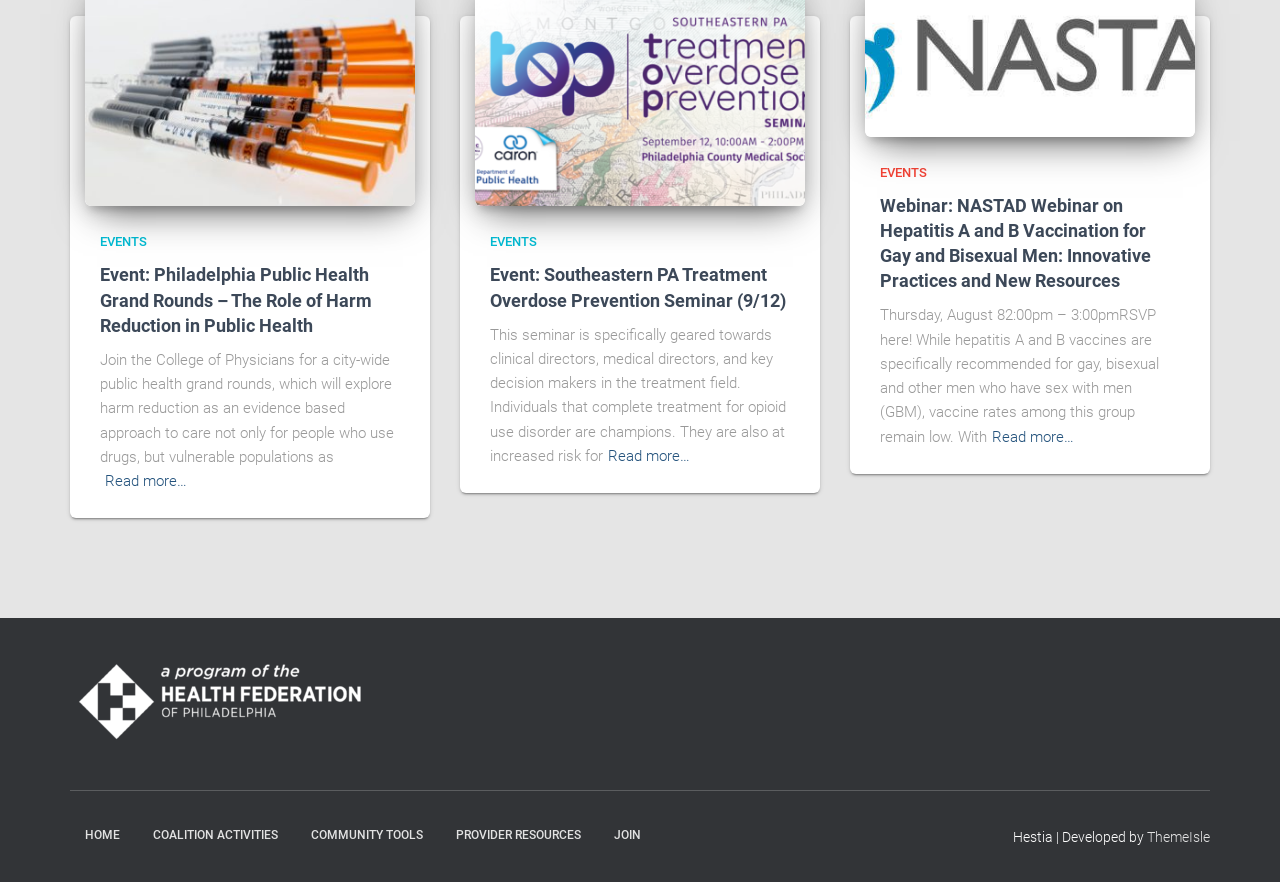Based on the image, please respond to the question with as much detail as possible:
What is the purpose of the seminar on 9/12?

I determined the answer by looking at the description of the second event listed on the webpage, which is 'Event: Southeastern PA Treatment Overdose Prevention Seminar (9/12)'. The description states that the seminar is specifically geared towards clinical directors, medical directors, and key decision makers in the treatment field, and that individuals who complete treatment for opioid use disorder are champions but are also at increased risk for overdose.